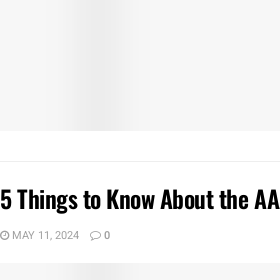Formulate a detailed description of the image content.

The image features the title "5 Things to Know About the AAA Credit Cards," suggesting a focus on important information regarding these specific financial products. Below the title is the date "MAY 11, 2024," indicating when this content was published. The layout suggests a modern design, likely aimed at readers interested in personal finance and credit card options. This article likely provides insights, tips, or comparisons related to AAA credit cards, catering to consumers looking to better understand their choices in the market.